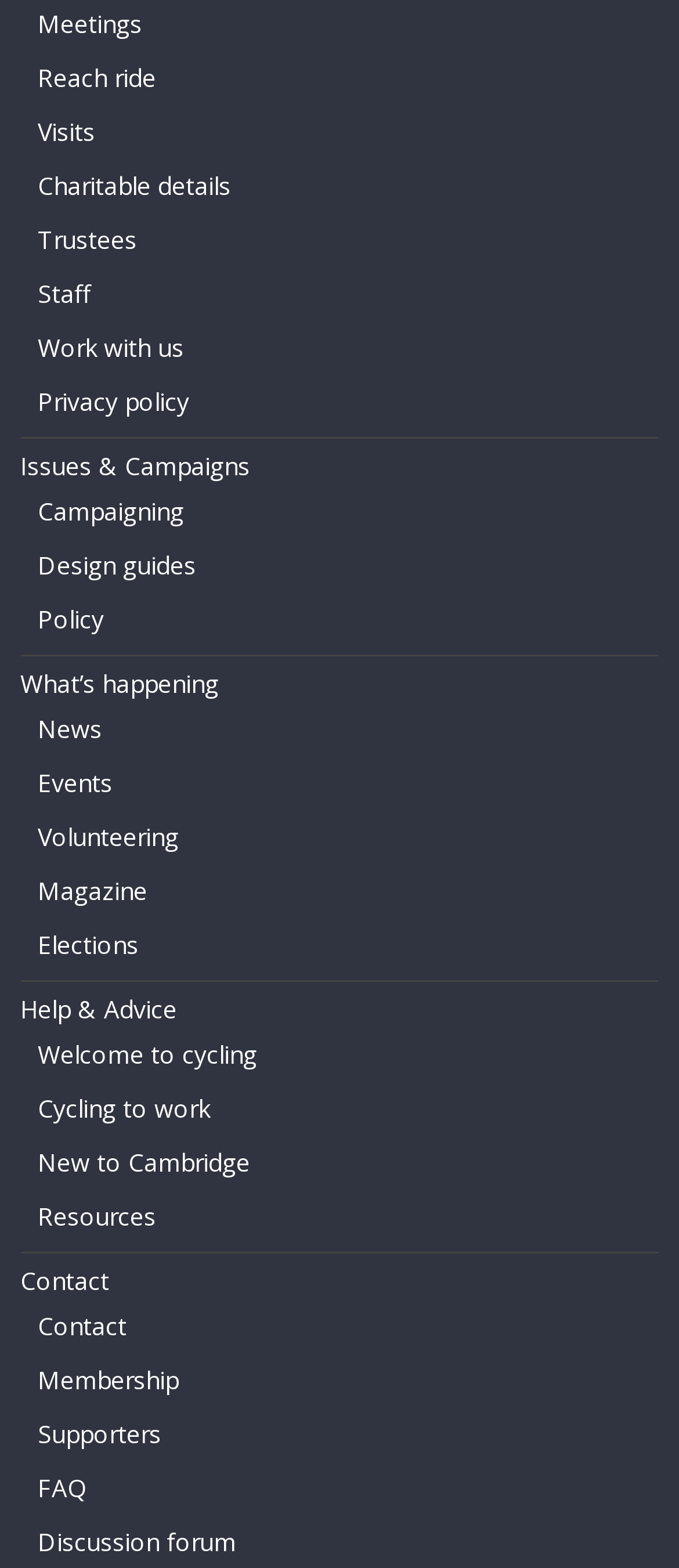What are the main categories on the webpage?
Provide a one-word or short-phrase answer based on the image.

Meetings, Reach ride, etc.